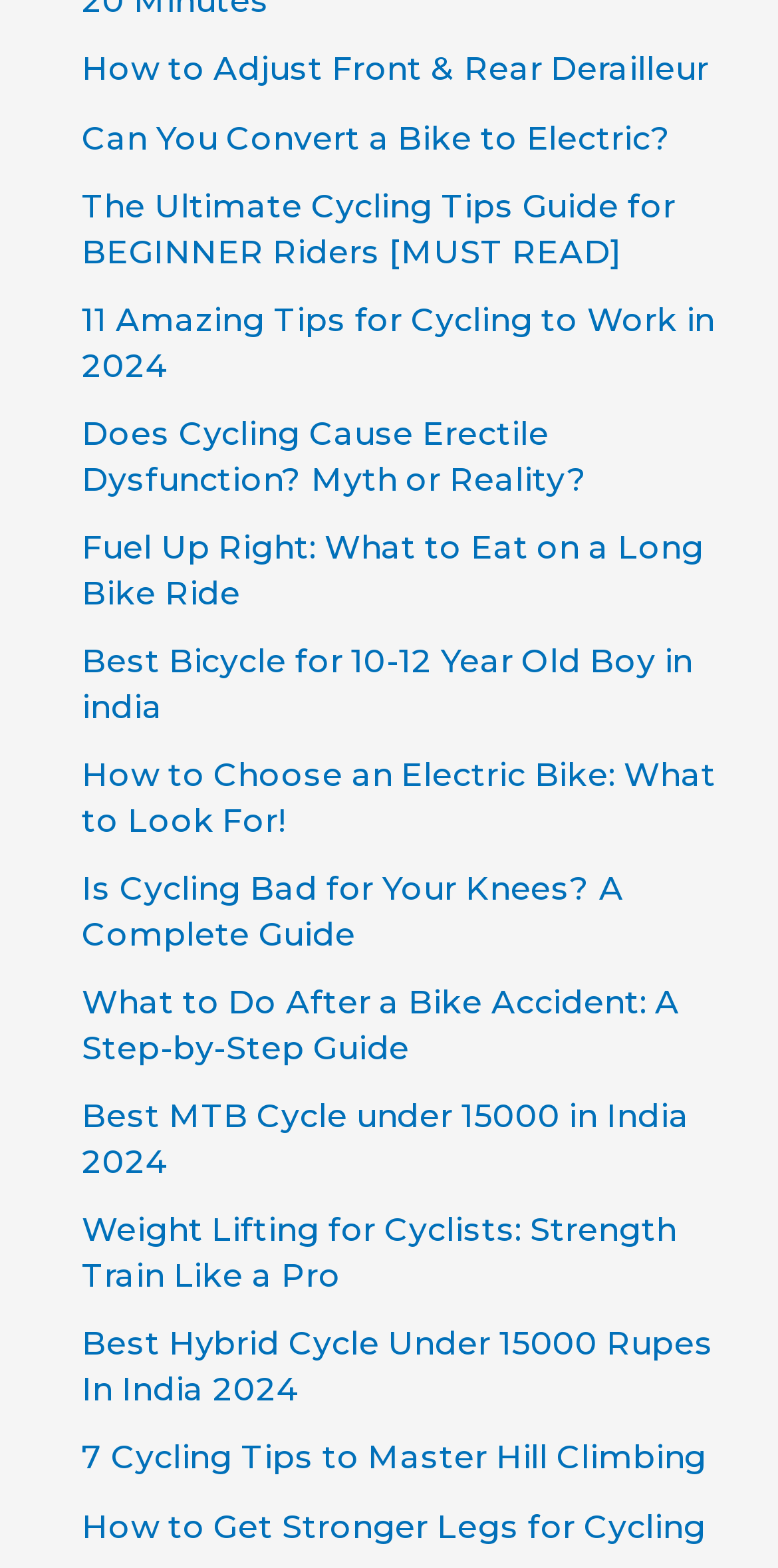Indicate the bounding box coordinates of the element that needs to be clicked to satisfy the following instruction: "Learn about cycling tips for beginner riders". The coordinates should be four float numbers between 0 and 1, i.e., [left, top, right, bottom].

[0.105, 0.12, 0.868, 0.173]